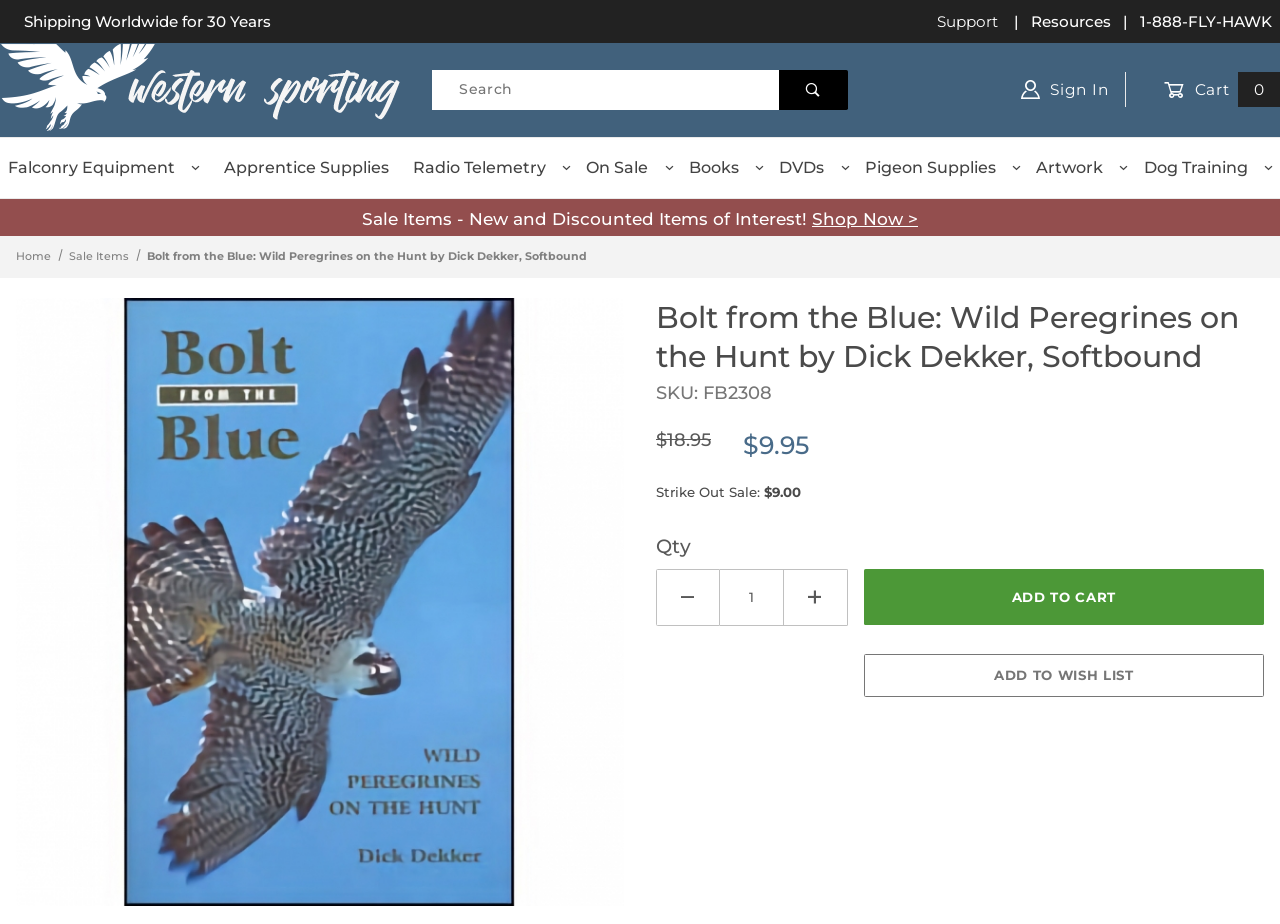Determine the bounding box coordinates of the area to click in order to meet this instruction: "Sign in to your account".

[0.791, 0.078, 0.88, 0.116]